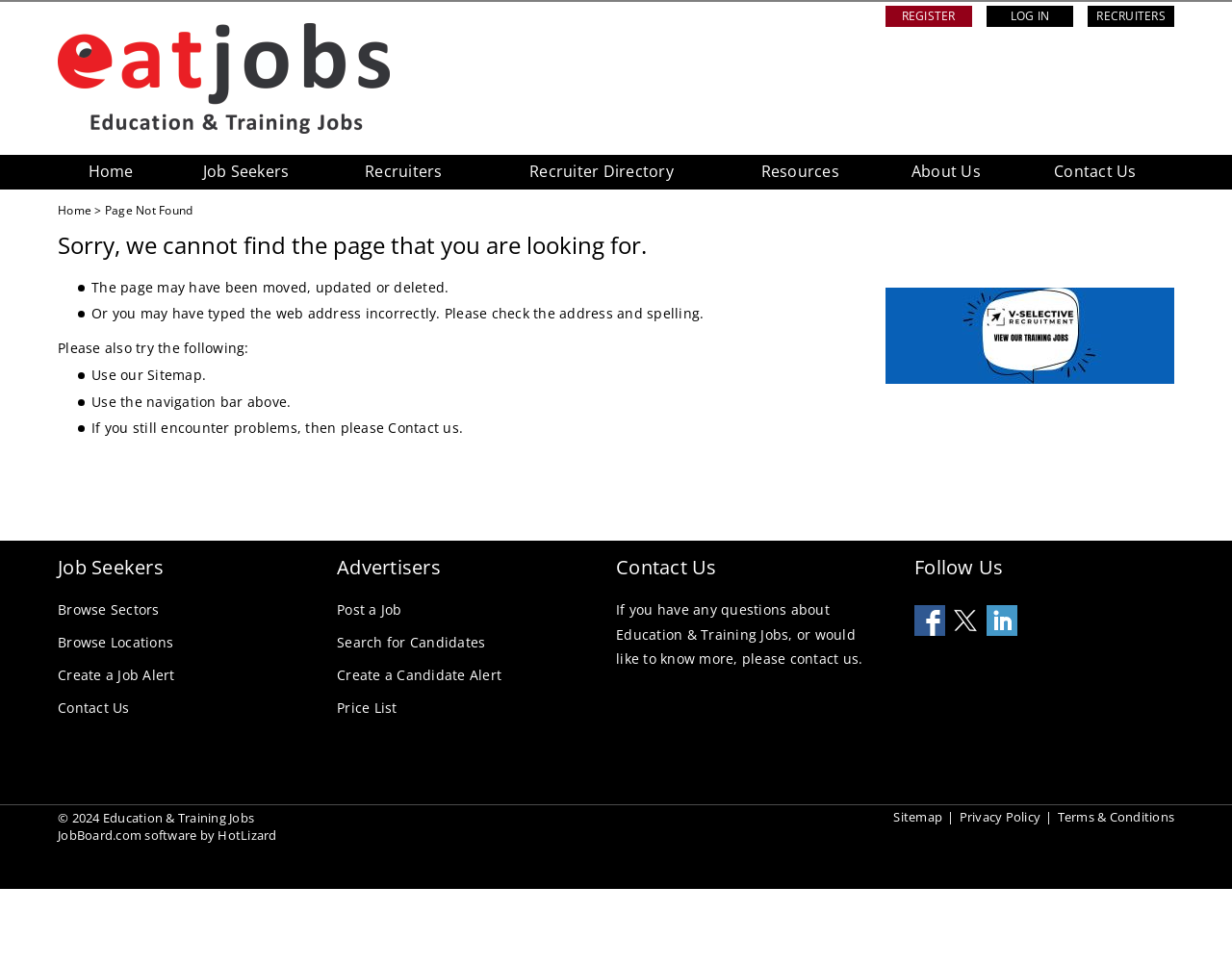From the details in the image, provide a thorough response to the question: What is the name of the website?

The name of the website can be found in the top-left corner of the webpage, where it is written as 'Education & Training Jobs'.